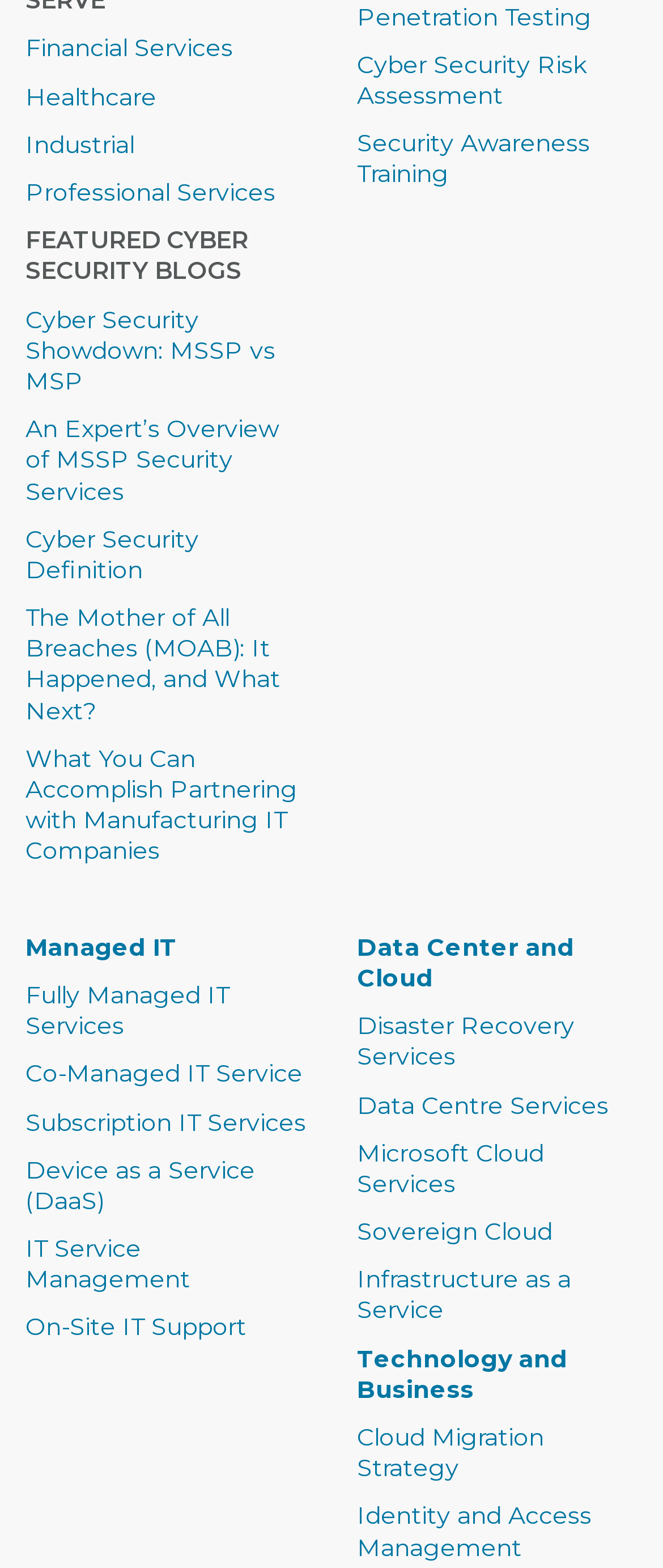Determine the bounding box coordinates for the element that should be clicked to follow this instruction: "Read Cyber Security Showdown: MSSP vs MSP blog". The coordinates should be given as four float numbers between 0 and 1, in the format [left, top, right, bottom].

[0.038, 0.194, 0.415, 0.253]